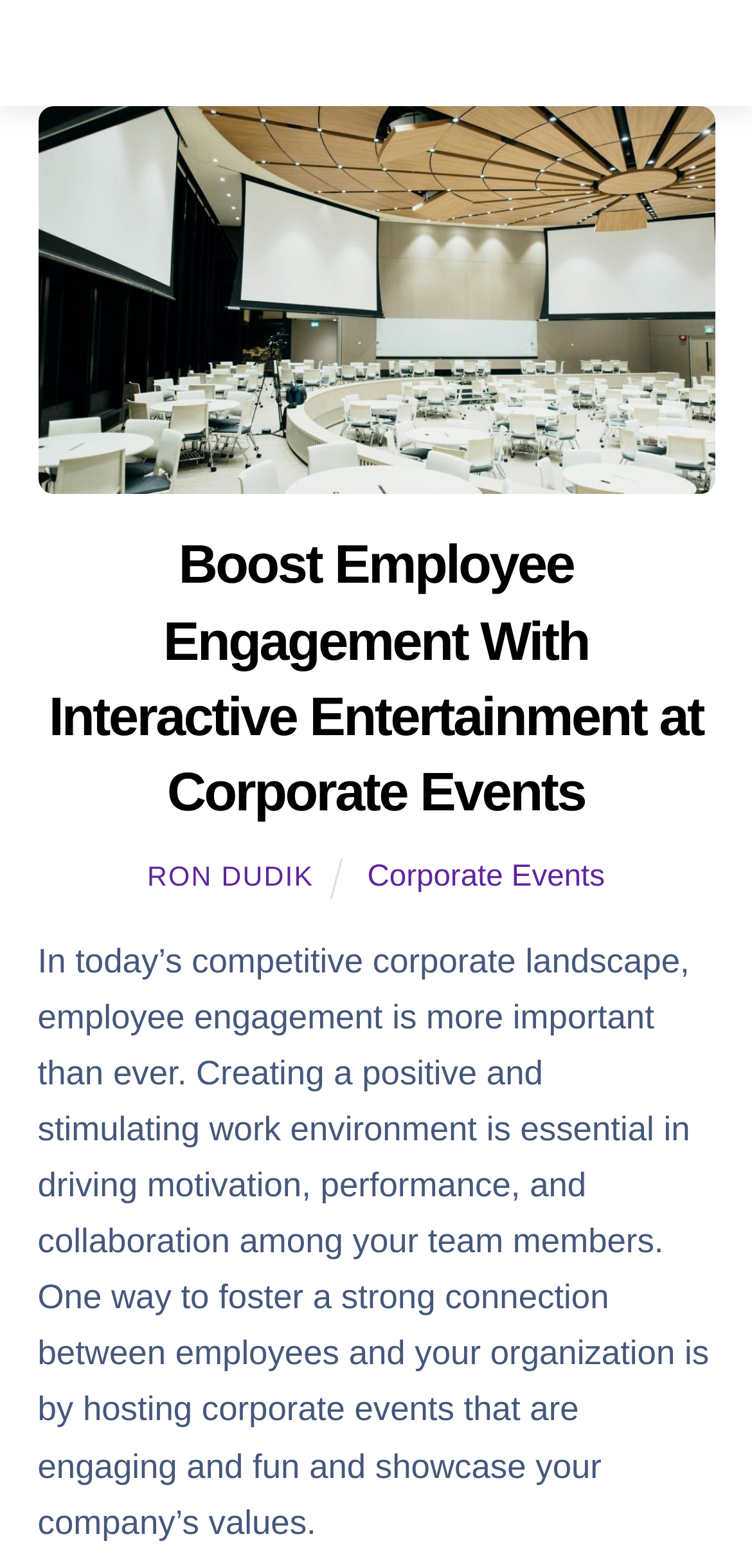How many images are on the webpage?
Answer the question with a single word or phrase by looking at the picture.

2